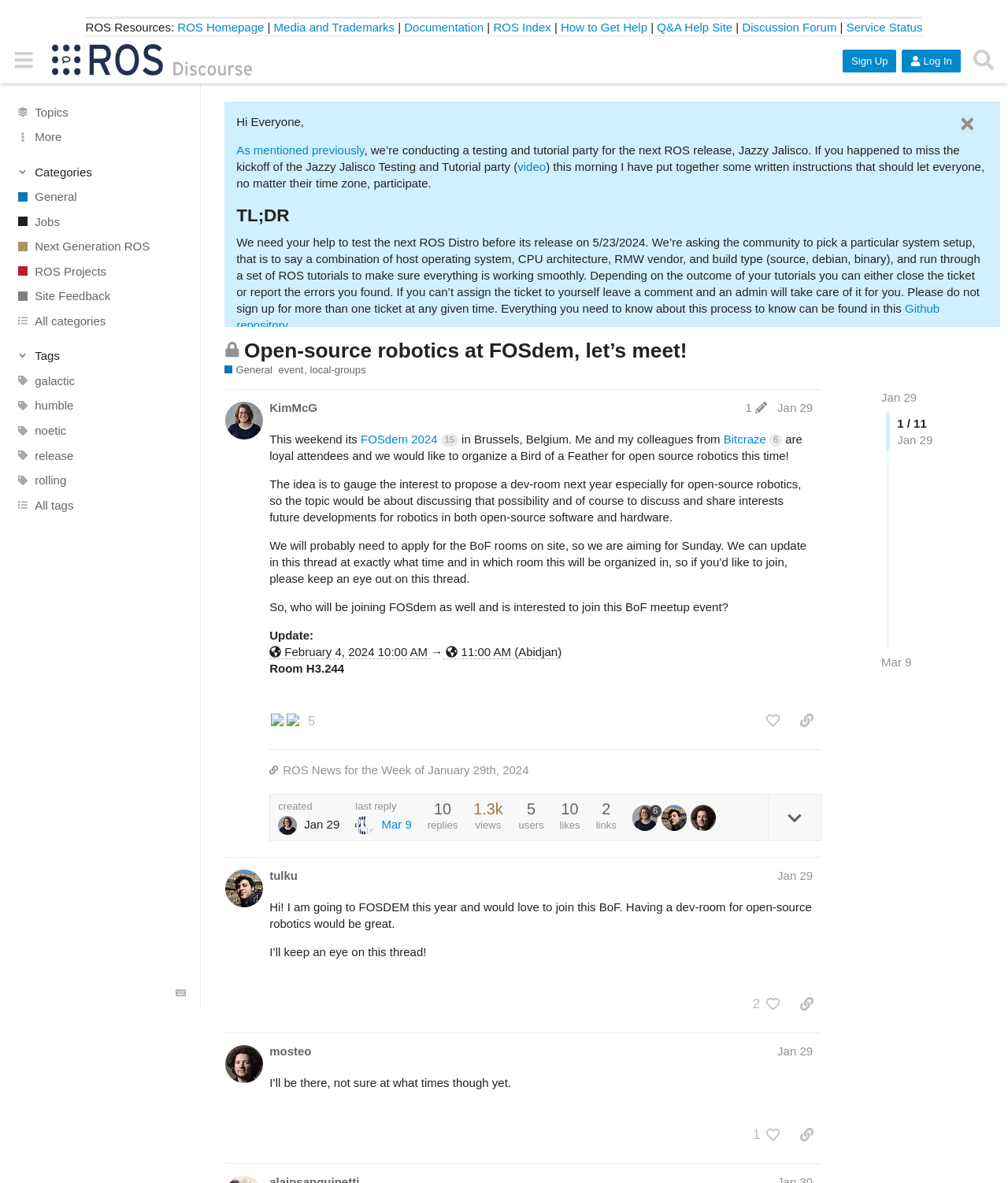Kindly respond to the following question with a single word or a brief phrase: 
What is the purpose of the Google Form?

To match email addresses to Github user names